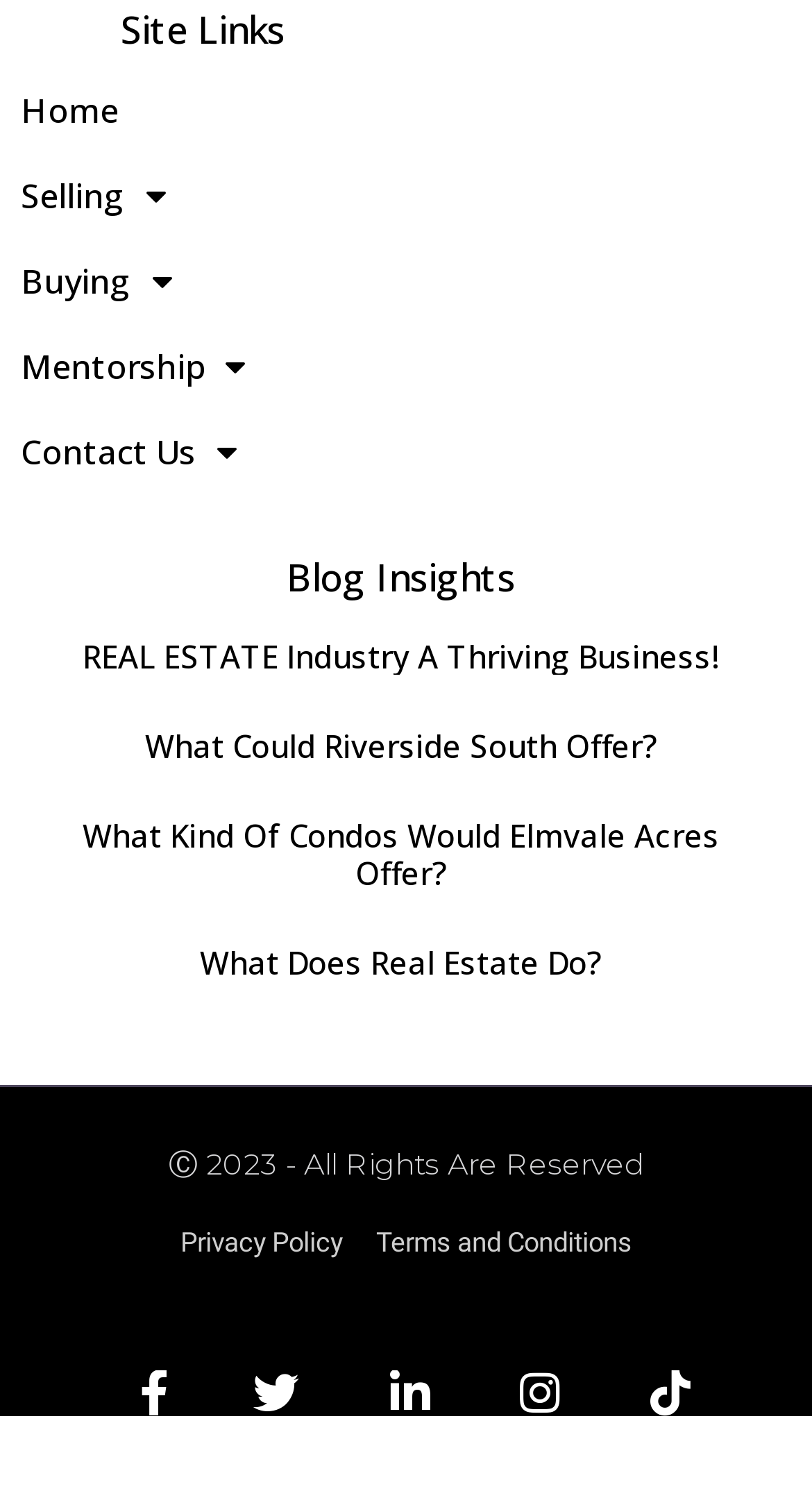Locate the bounding box coordinates of the clickable region to complete the following instruction: "Read REAL ESTATE Industry A Thriving Business!."

[0.101, 0.426, 0.886, 0.454]